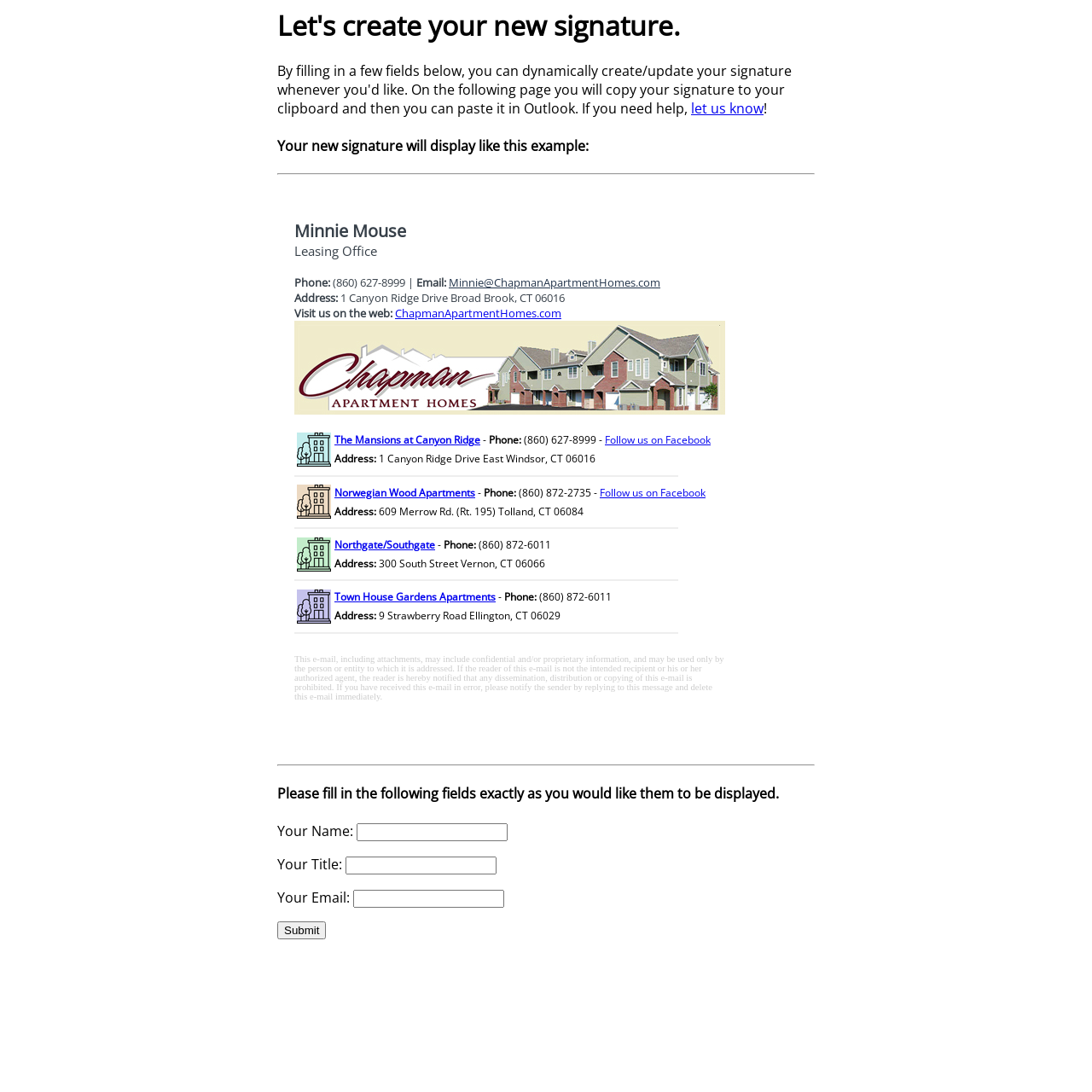Identify the bounding box coordinates of the section to be clicked to complete the task described by the following instruction: "Click the 'Submit' button". The coordinates should be four float numbers between 0 and 1, formatted as [left, top, right, bottom].

[0.254, 0.844, 0.299, 0.86]